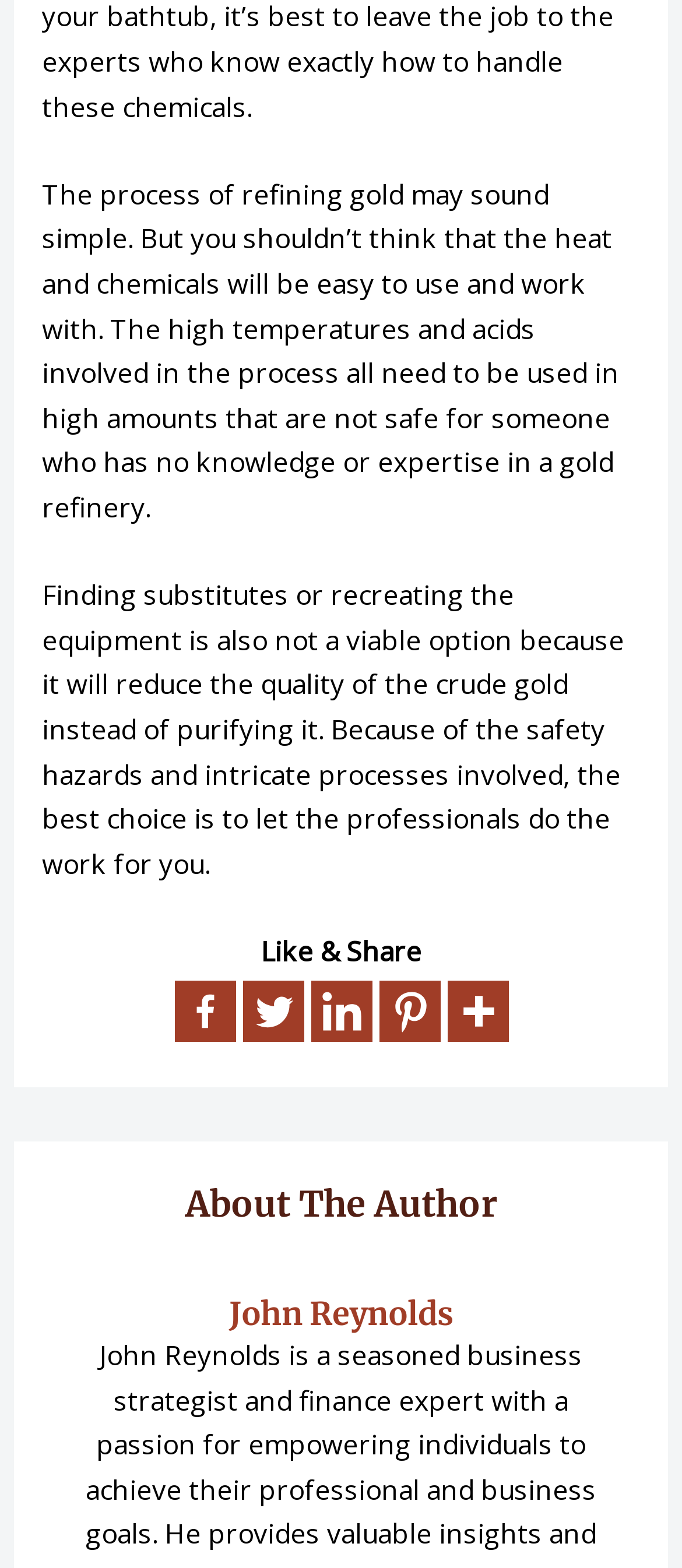What is the main topic of the text?
Refer to the image and give a detailed answer to the query.

The main topic of the text is gold refining because the text discusses the process of refining gold, the safety hazards involved, and the importance of letting professionals do the work.